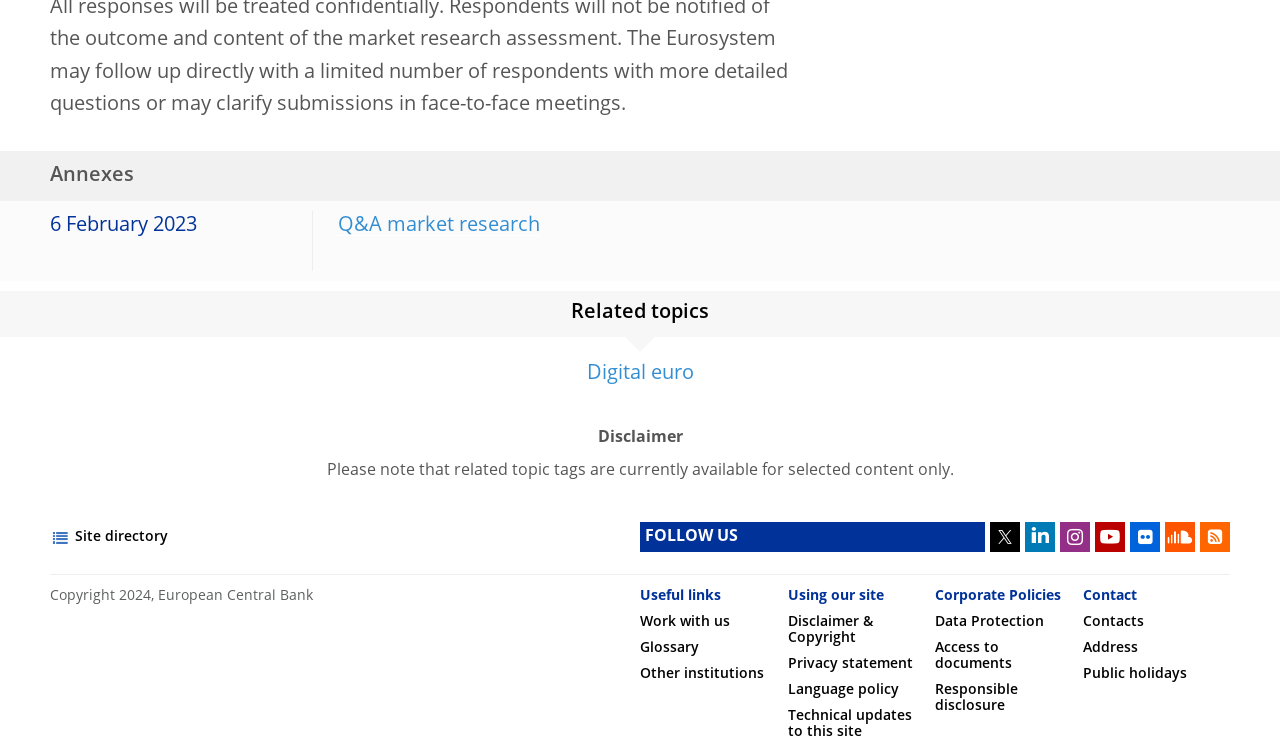Determine the bounding box coordinates for the region that must be clicked to execute the following instruction: "Go to Digital euro".

[0.458, 0.475, 0.542, 0.515]